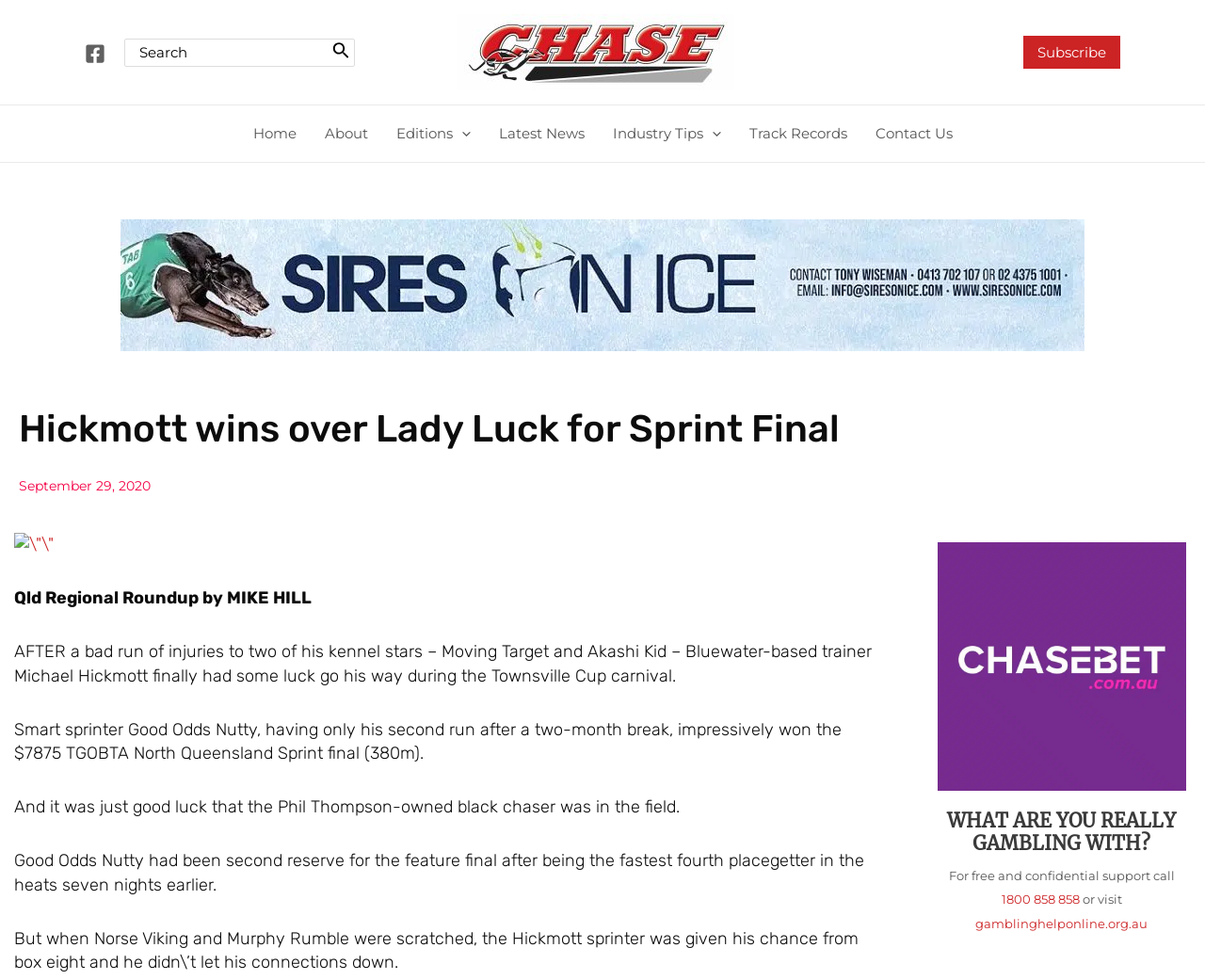Pinpoint the bounding box coordinates of the area that should be clicked to complete the following instruction: "Check the latest news". The coordinates must be given as four float numbers between 0 and 1, i.e., [left, top, right, bottom].

[0.402, 0.108, 0.496, 0.165]